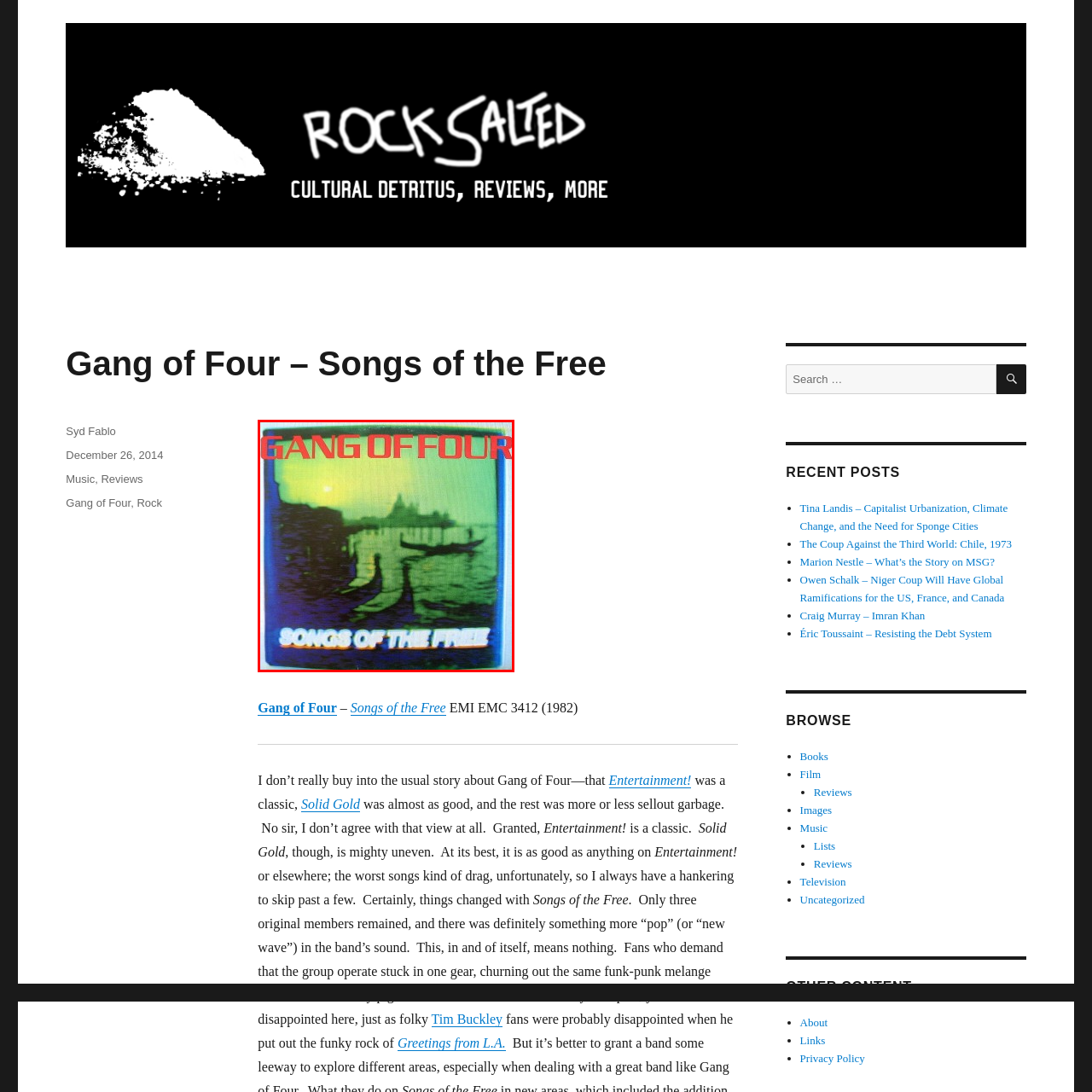In what year was the album 'Songs of the Free' released?
Check the image inside the red bounding box and provide your answer in a single word or short phrase.

1982